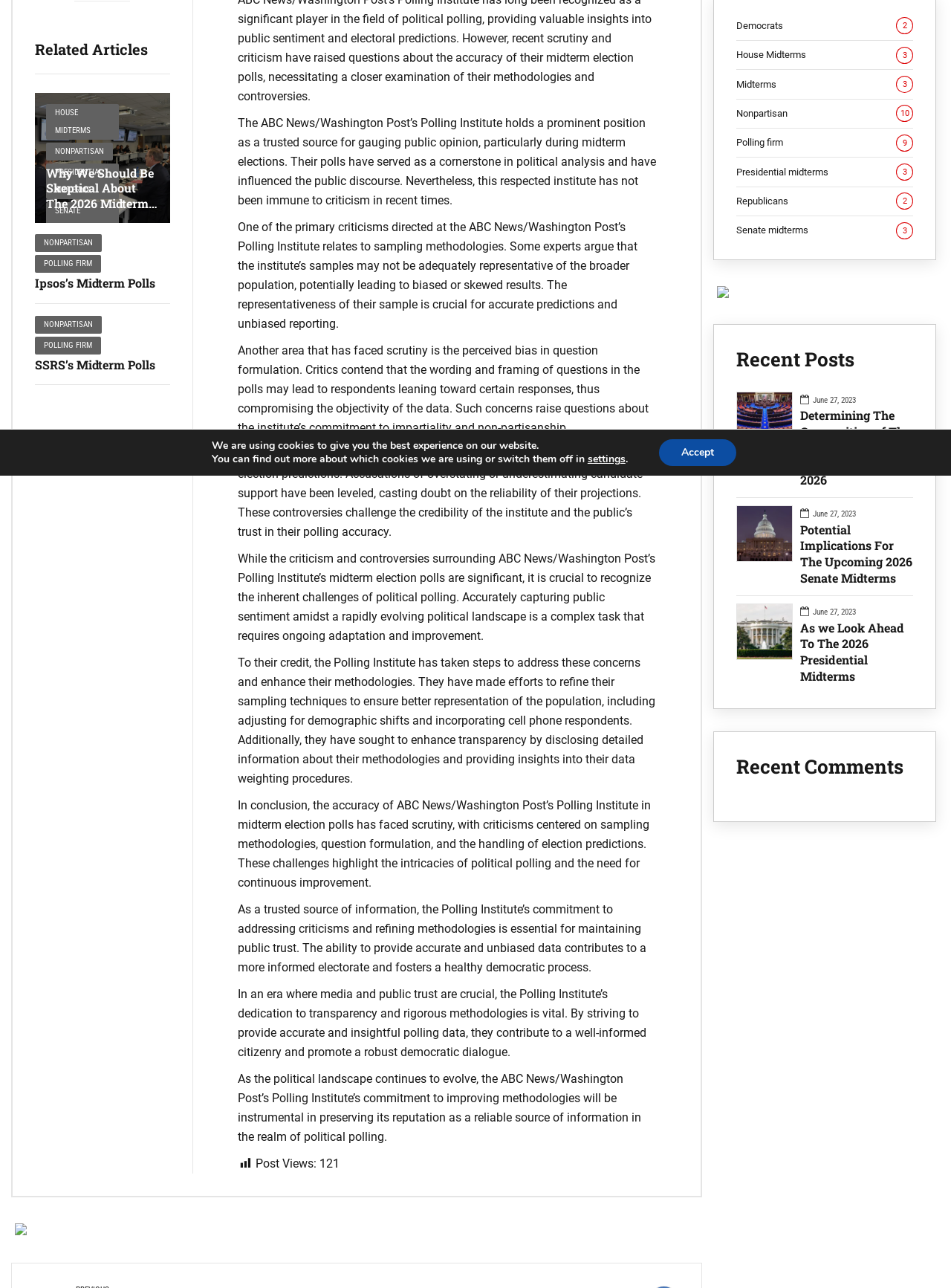Identify the bounding box for the UI element described as: "Accept". Ensure the coordinates are four float numbers between 0 and 1, formatted as [left, top, right, bottom].

[0.693, 0.341, 0.774, 0.362]